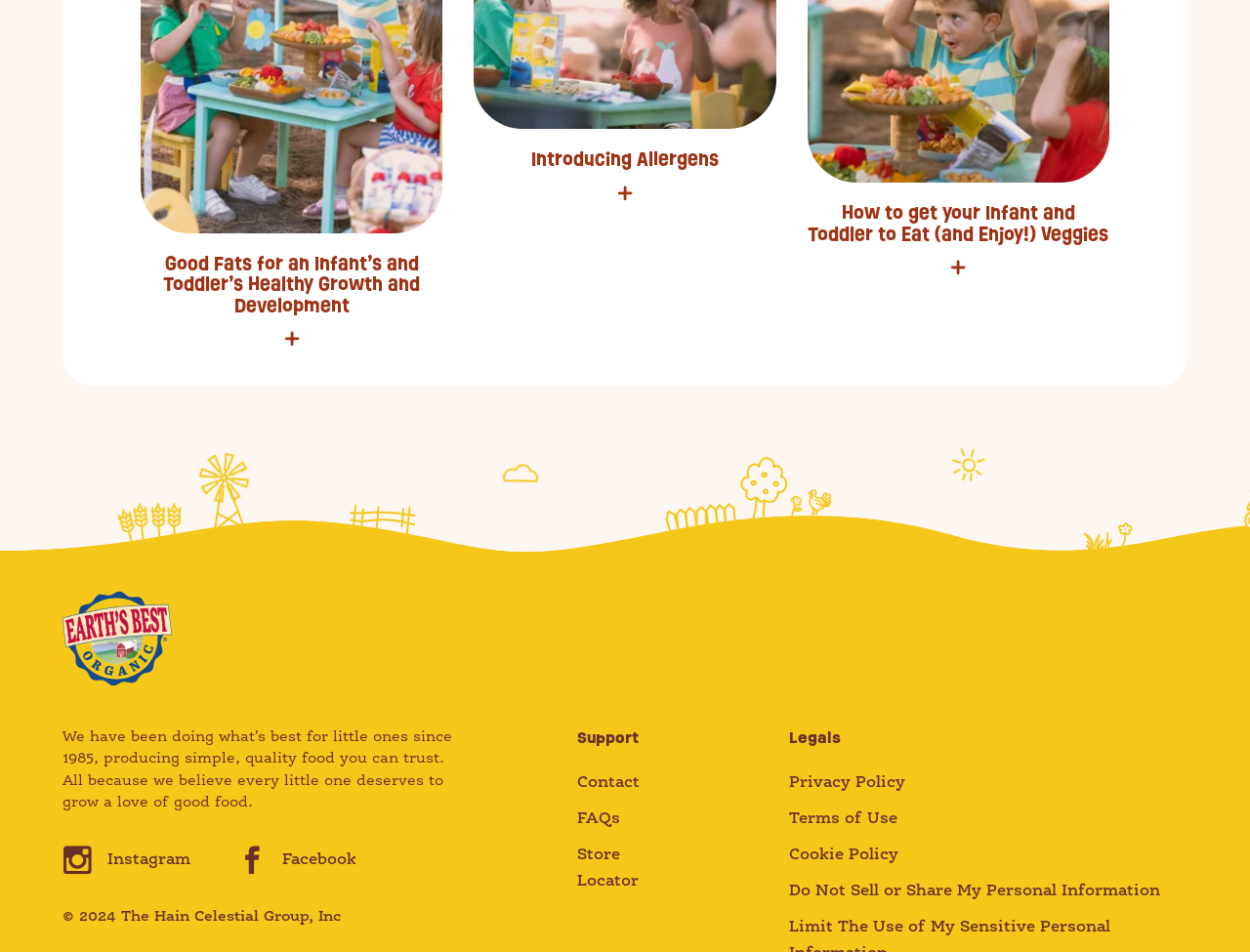Identify the bounding box coordinates of the clickable region necessary to fulfill the following instruction: "Click on the link to learn about good fats for infant's and toddler's healthy growth and development". The bounding box coordinates should be four float numbers between 0 and 1, i.e., [left, top, right, bottom].

[0.131, 0.262, 0.336, 0.334]